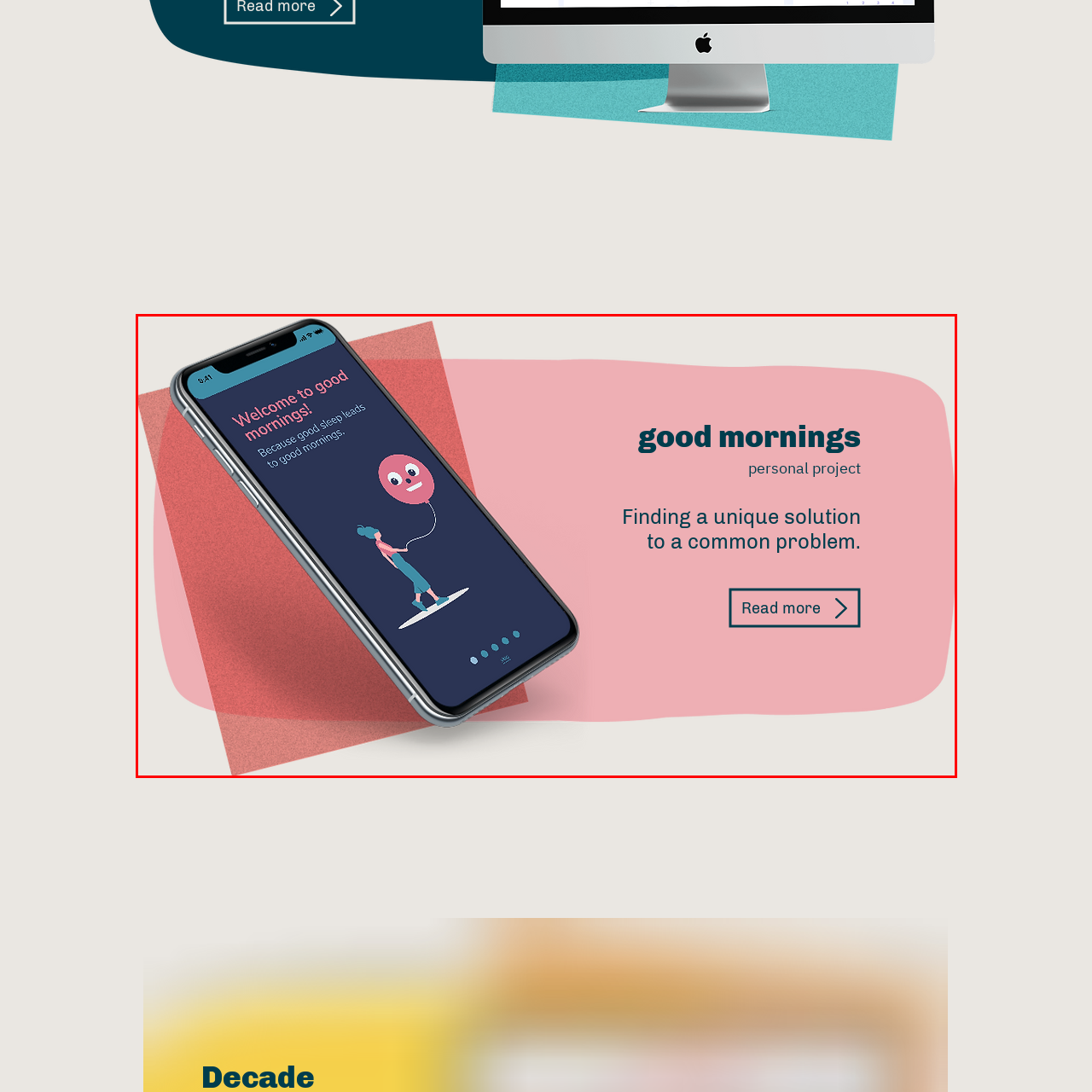Write a thorough description of the contents of the image marked by the red outline.

The image showcases a smartphone displaying the welcoming interface of a personal project titled "good mornings." The screen features eye-catching text that invites users with the phrase "Welcome to good mornings!" and emphasizes that "good sleep leads to good mornings." Accompanying this is a whimsical illustration of a person holding a balloon with a cheerful face, adding a playful touch to the design. The background of the app interface is a deep blue, contrasting with the light pink and warm coral background of the image, which frames the phone. Below the main content, there's a call-to-action button labeled "Read more," encouraging further exploration of the concept, which aims to provide a unique solution to a common problem. The overall aesthetic is inviting and visually engaging, reflecting a focus on wellness and positivity.